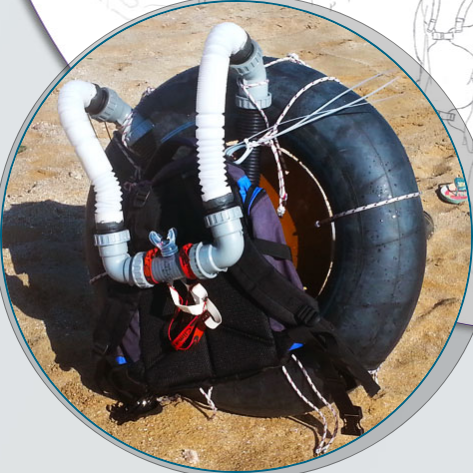Provide a comprehensive description of the image.

The image captures an innovative prototype designed for snorkeling, featuring a buoy constructed from an inflated tire inner tube. The design includes two large, white, flexible tubes, which are attached at the top and lead to what appears to be a harness for the user. This harness suggests a focus on ergonomic support, allowing the user to float with ease while snorkeling. Straps and ropes are seen securing the components together, indicating a DIY approach to test the feasibility of the invention. The sandy beach background highlights the outdoor context in which this prototype was created, emphasizing the urgency and practical application of the design. This visually compelling image reflects the intersection of creativity and practicality in aquatic exploration.